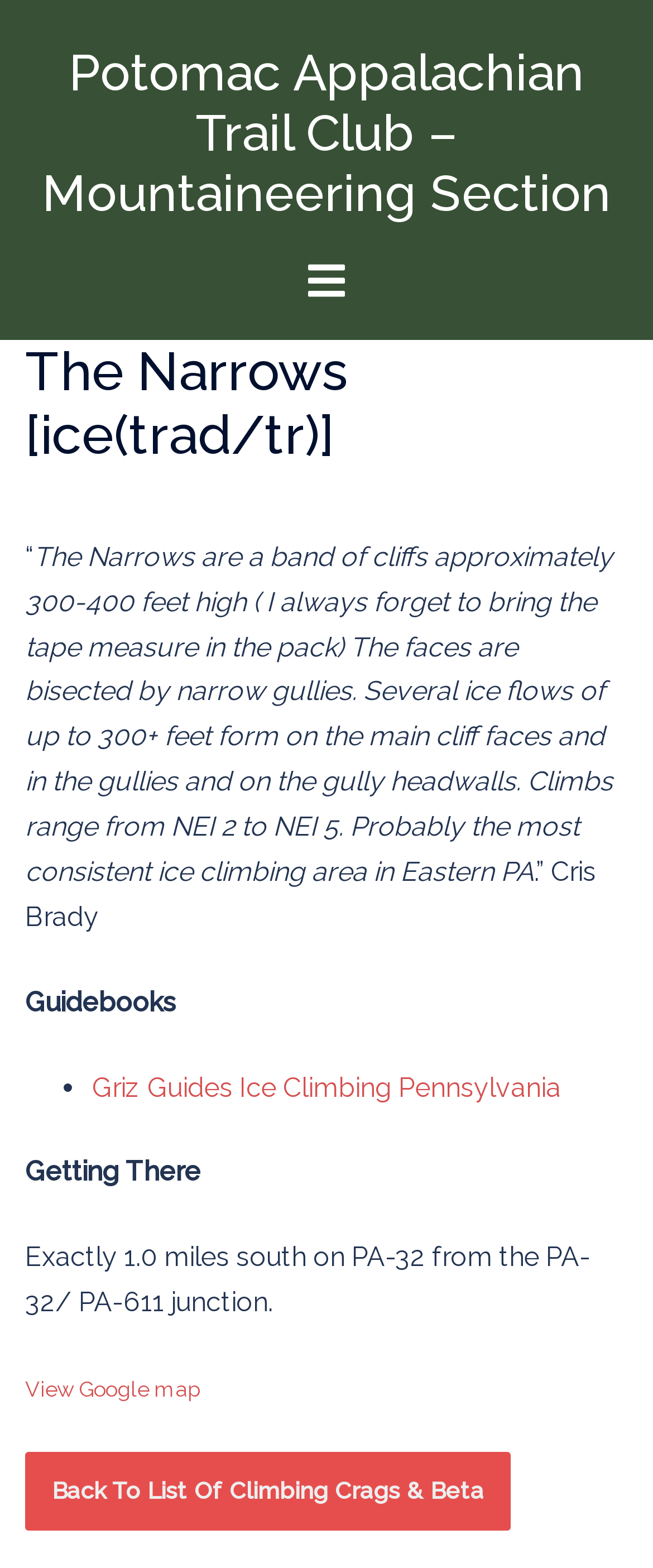What is the name of the guidebook?
Please ensure your answer to the question is detailed and covers all necessary aspects.

The name of the guidebook can be found in the link element 'Griz Guides Ice Climbing Pennsylvania' which is a child of the article element and a sibling of the ListMarker element '•'.